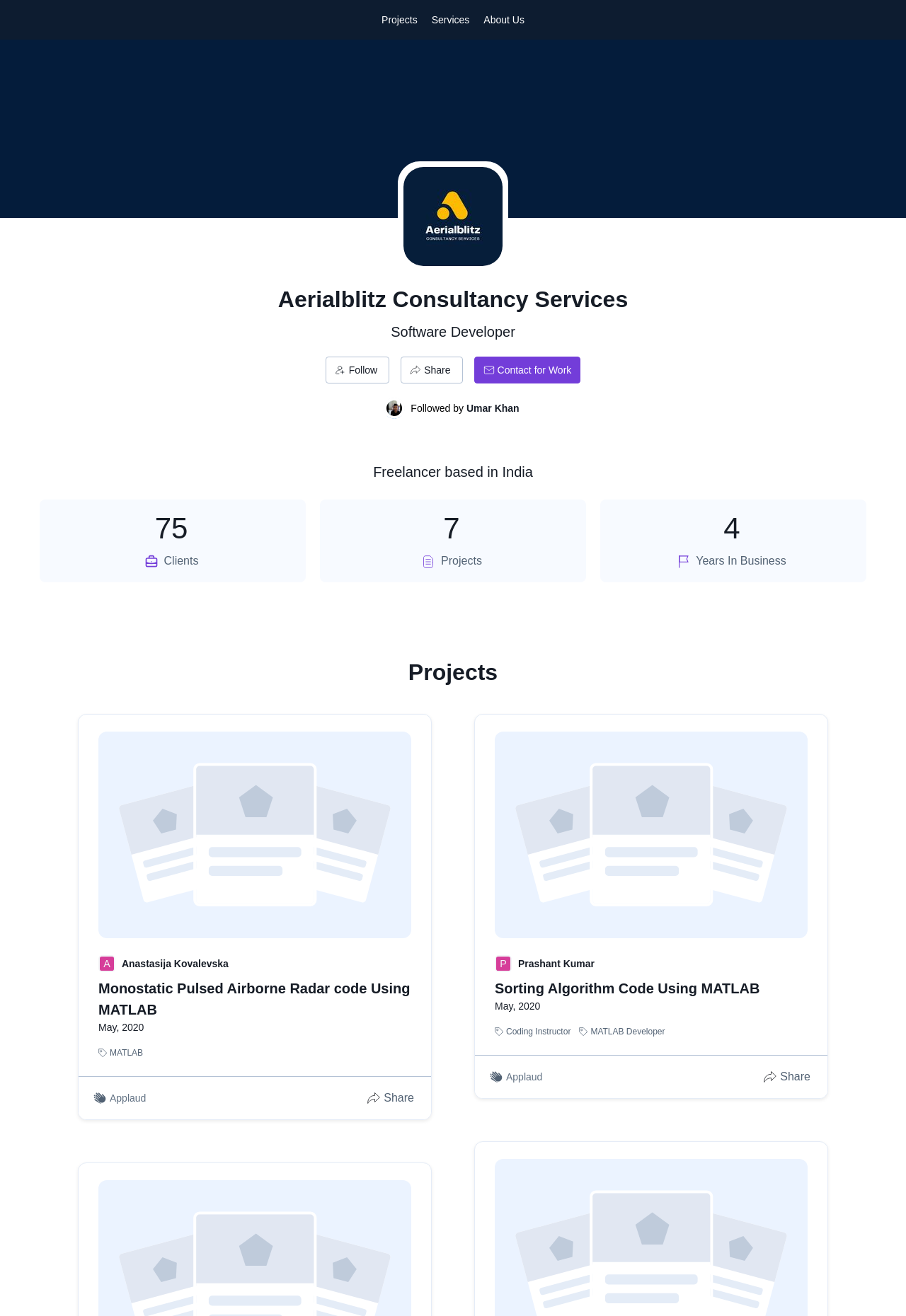Extract the bounding box coordinates for the UI element described as: "Umar Khan".

[0.515, 0.305, 0.576, 0.316]